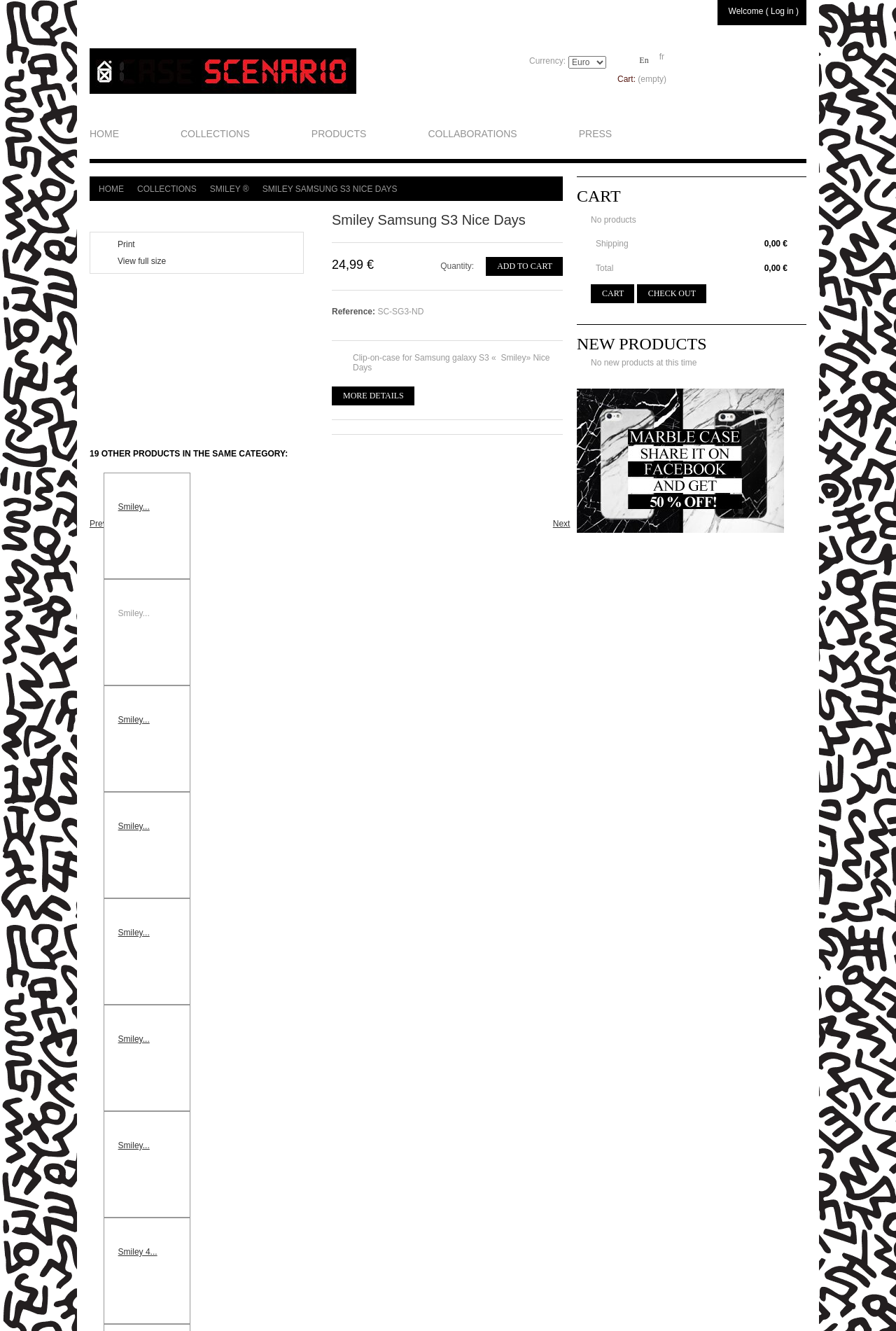How many products are in the cart?
Refer to the screenshot and answer in one word or phrase.

0